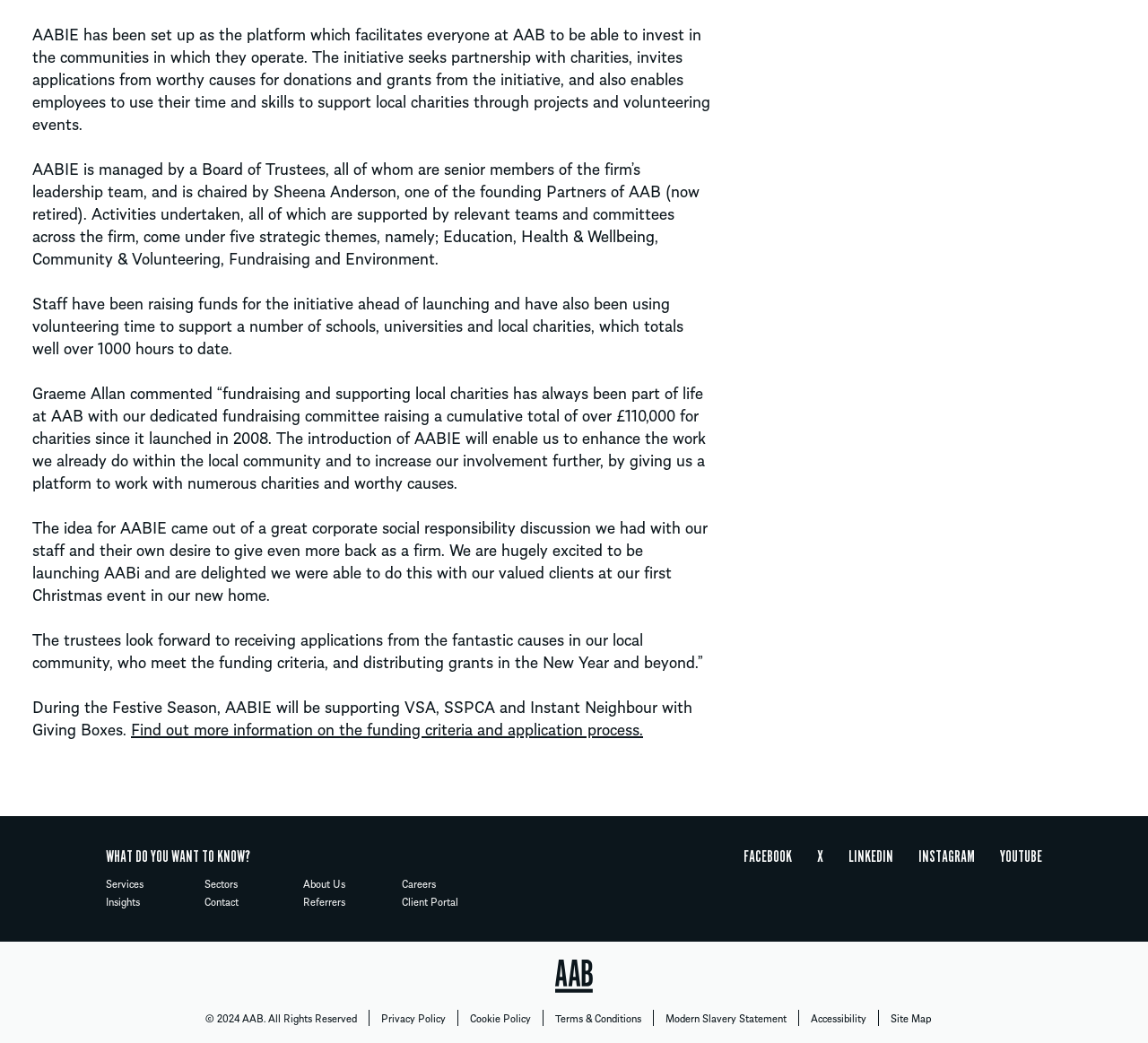Determine the bounding box coordinates for the HTML element mentioned in the following description: "Modern Slavery Statement". The coordinates should be a list of four floats ranging from 0 to 1, represented as [left, top, right, bottom].

[0.58, 0.955, 0.685, 0.997]